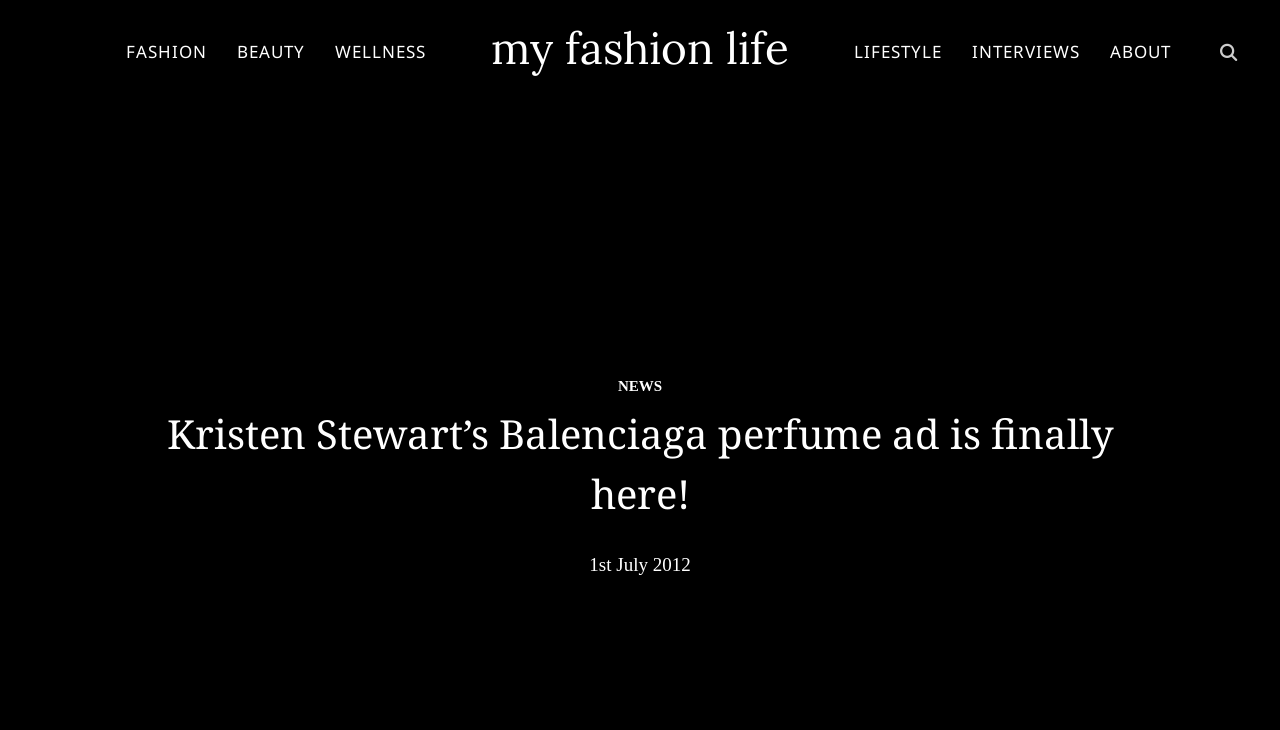How many categories are available on the website?
Refer to the image and respond with a one-word or short-phrase answer.

5